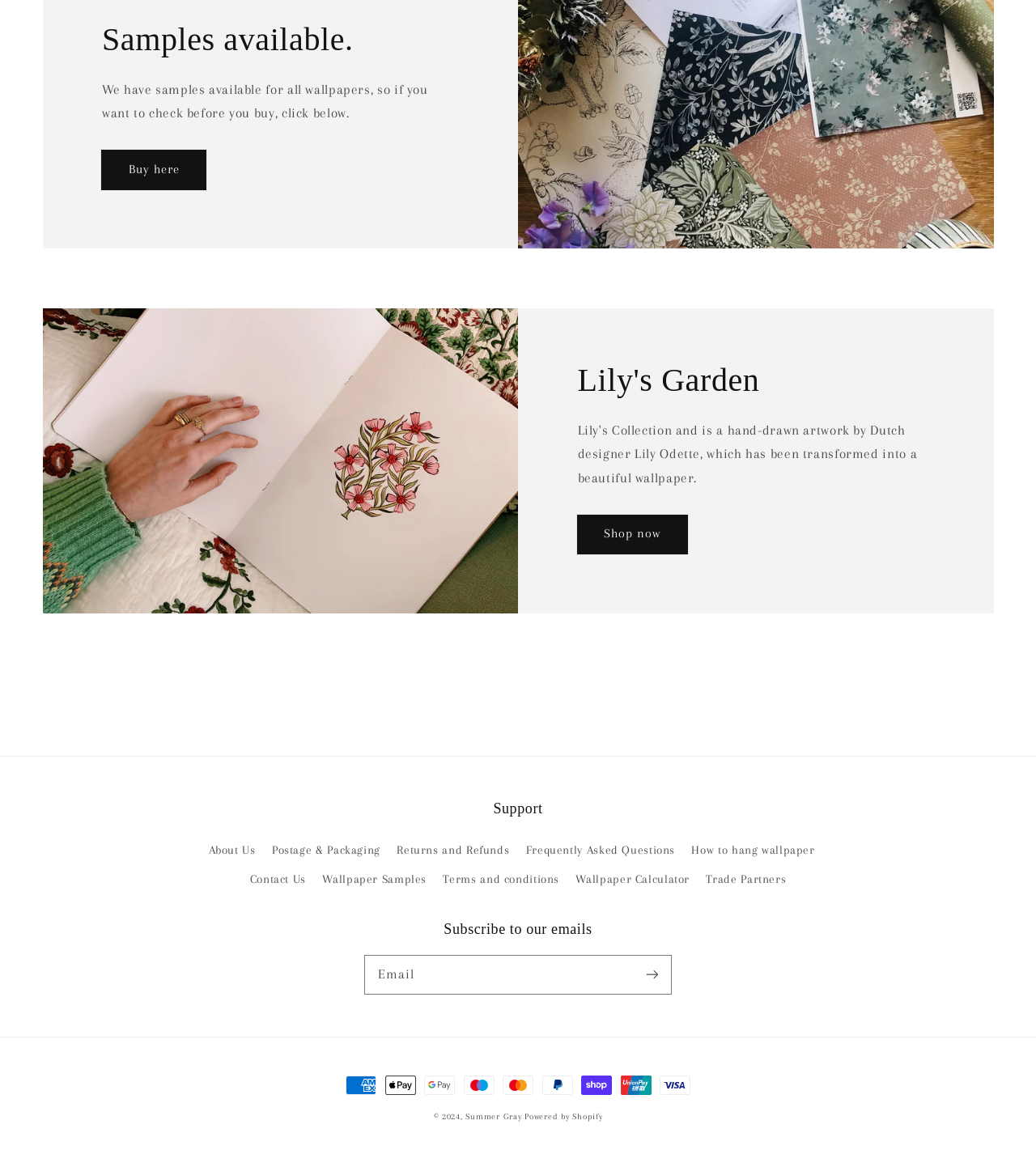What is the purpose of the textbox?
Using the picture, provide a one-word or short phrase answer.

Email subscription